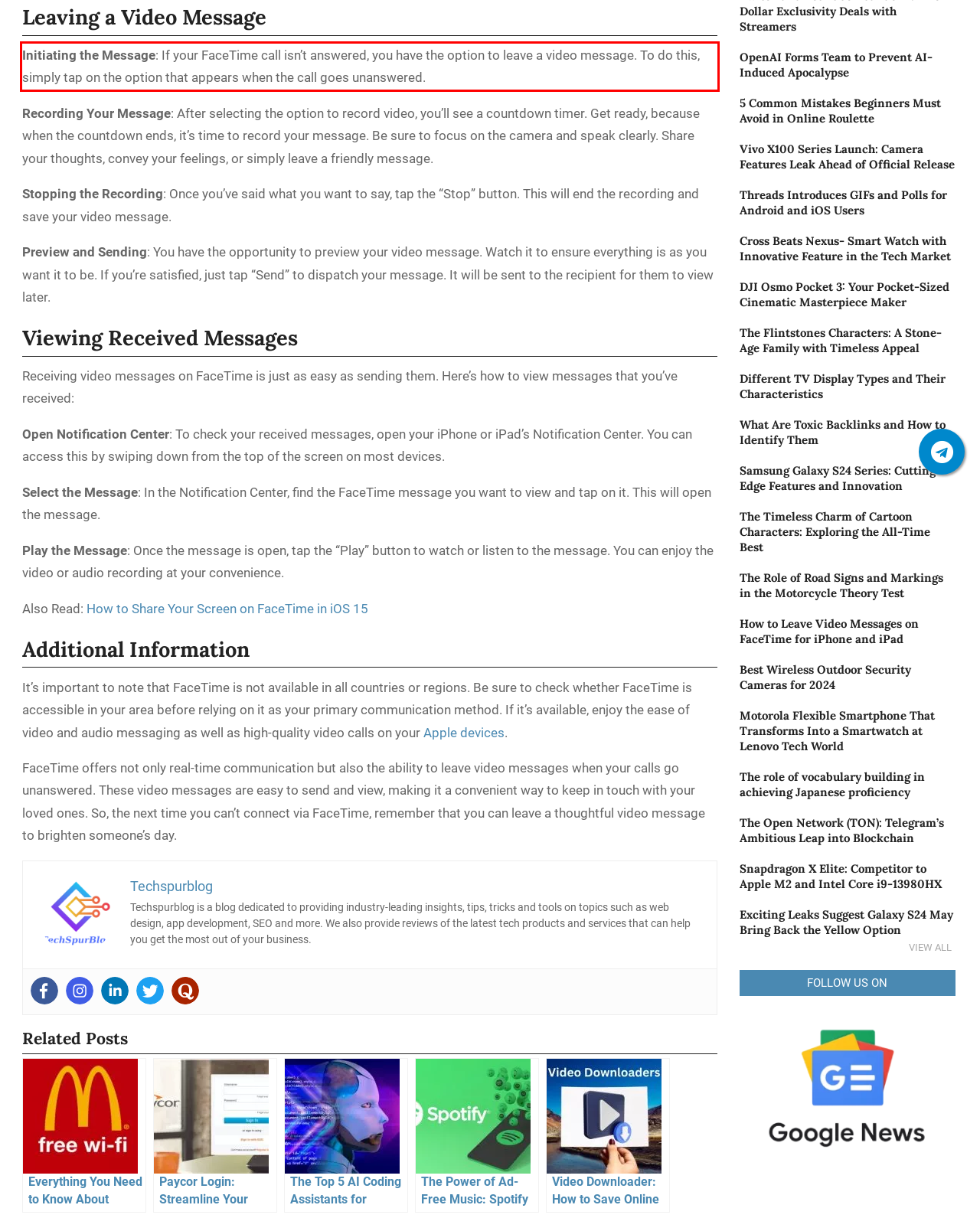Examine the webpage screenshot and use OCR to obtain the text inside the red bounding box.

Initiating the Message: If your FaceTime call isn’t answered, you have the option to leave a video message. To do this, simply tap on the option that appears when the call goes unanswered.